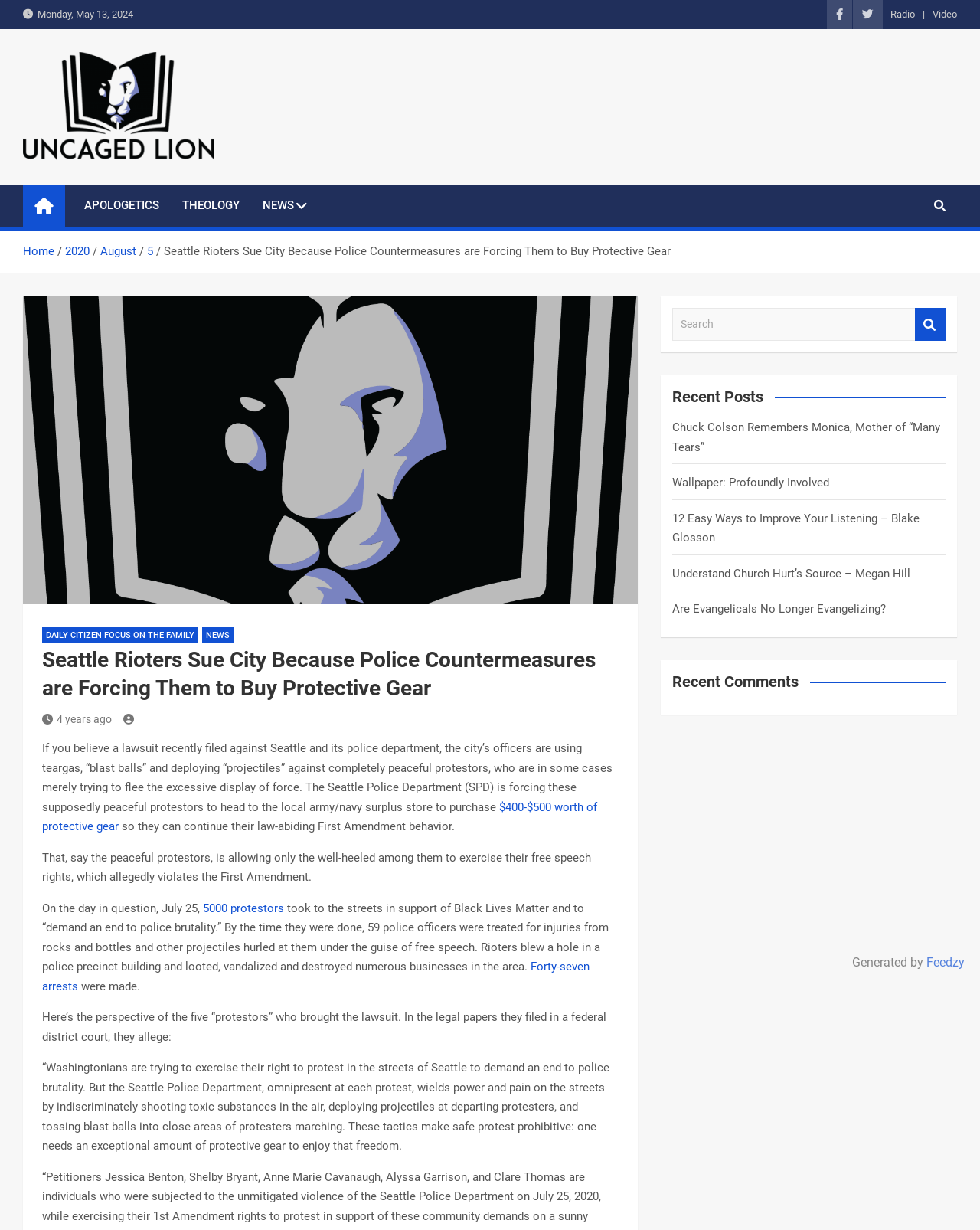Give a concise answer of one word or phrase to the question: 
How many arrests were made?

Forty-seven